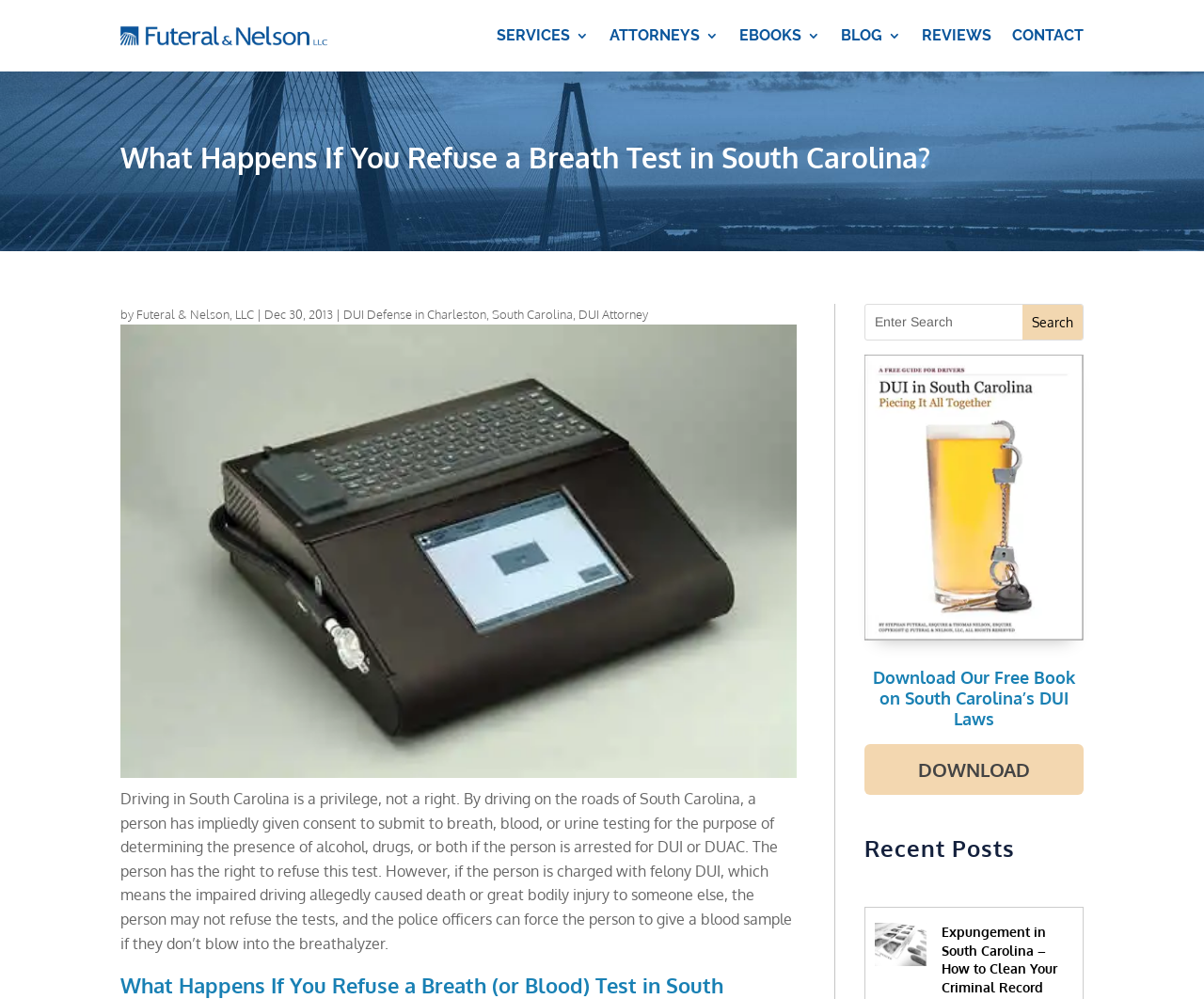Detail the various sections and features of the webpage.

This webpage appears to be a law firm's website, specifically focusing on DUI defense in South Carolina. At the top left, there is a logo of "Futeral & Nelson, LLC" accompanied by a link to the law firm's homepage. Next to the logo, there are several navigation links, including "SERVICES", "ATTORNEYS", "EBOOKS", "BLOG", "REVIEWS", and "CONTACT", which are evenly spaced and aligned horizontally.

Below the navigation links, there is a heading that reads "What Happens If You Refuse a Breath Test in South Carolina?" followed by a brief description of the article, including the author and publication date. The article itself is a lengthy text that explains the implications of refusing a breath test in South Carolina.

To the right of the article, there is a large image related to DUI defense, taking up most of the vertical space. Below the image, there is a search bar with a textbox and a "Search" button.

Further down the page, there is a section promoting a free eBook on South Carolina's DUI laws, with a link to download the book. Below this section, there is a heading that reads "Recent Posts", followed by a list of recent blog posts, including an image and a link to the article "Expungement in South Carolina – How to Clean Your Criminal Record".